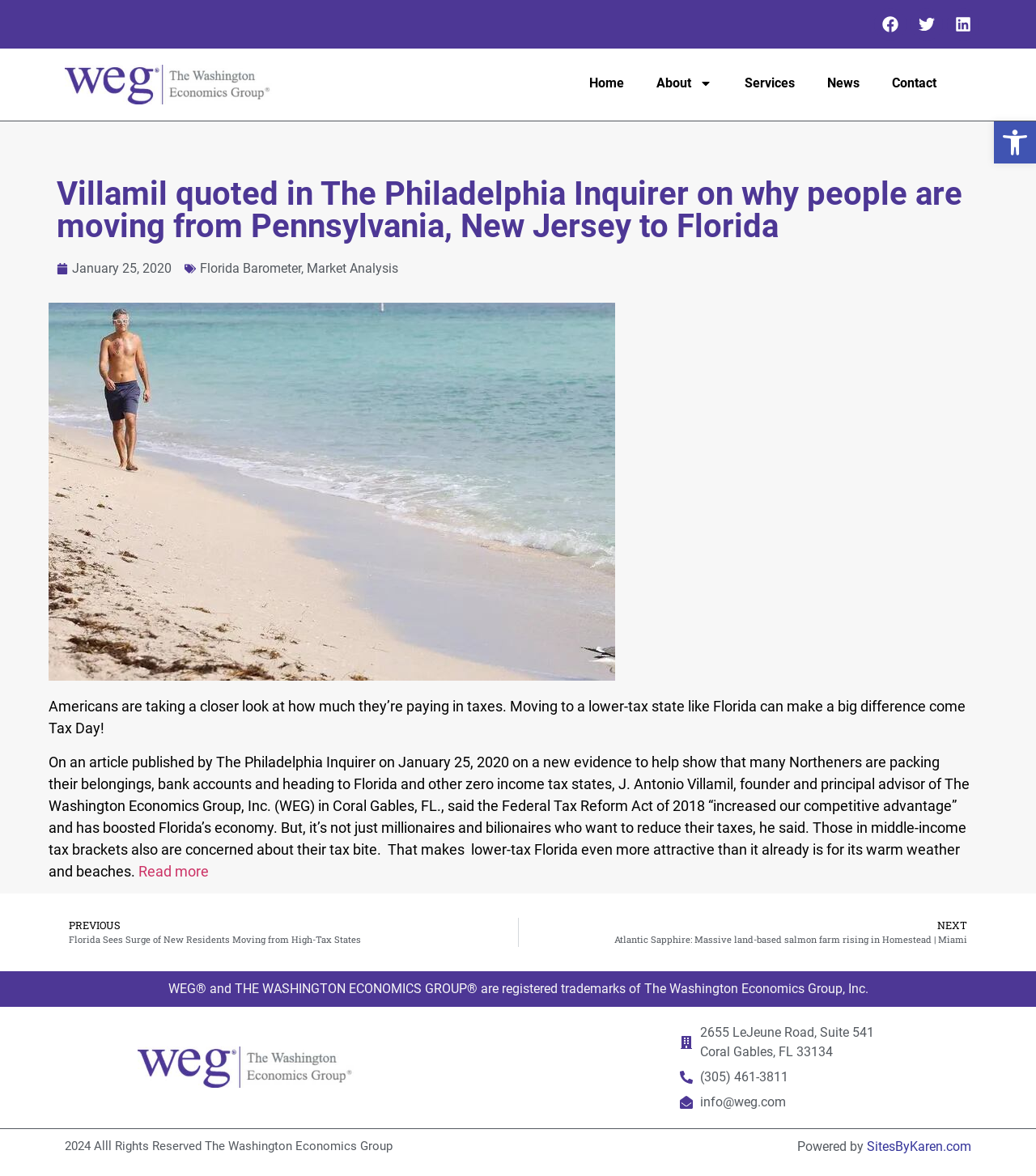Give a short answer to this question using one word or a phrase:
What is the phone number of The Washington Economics Group?

(305) 461-3811